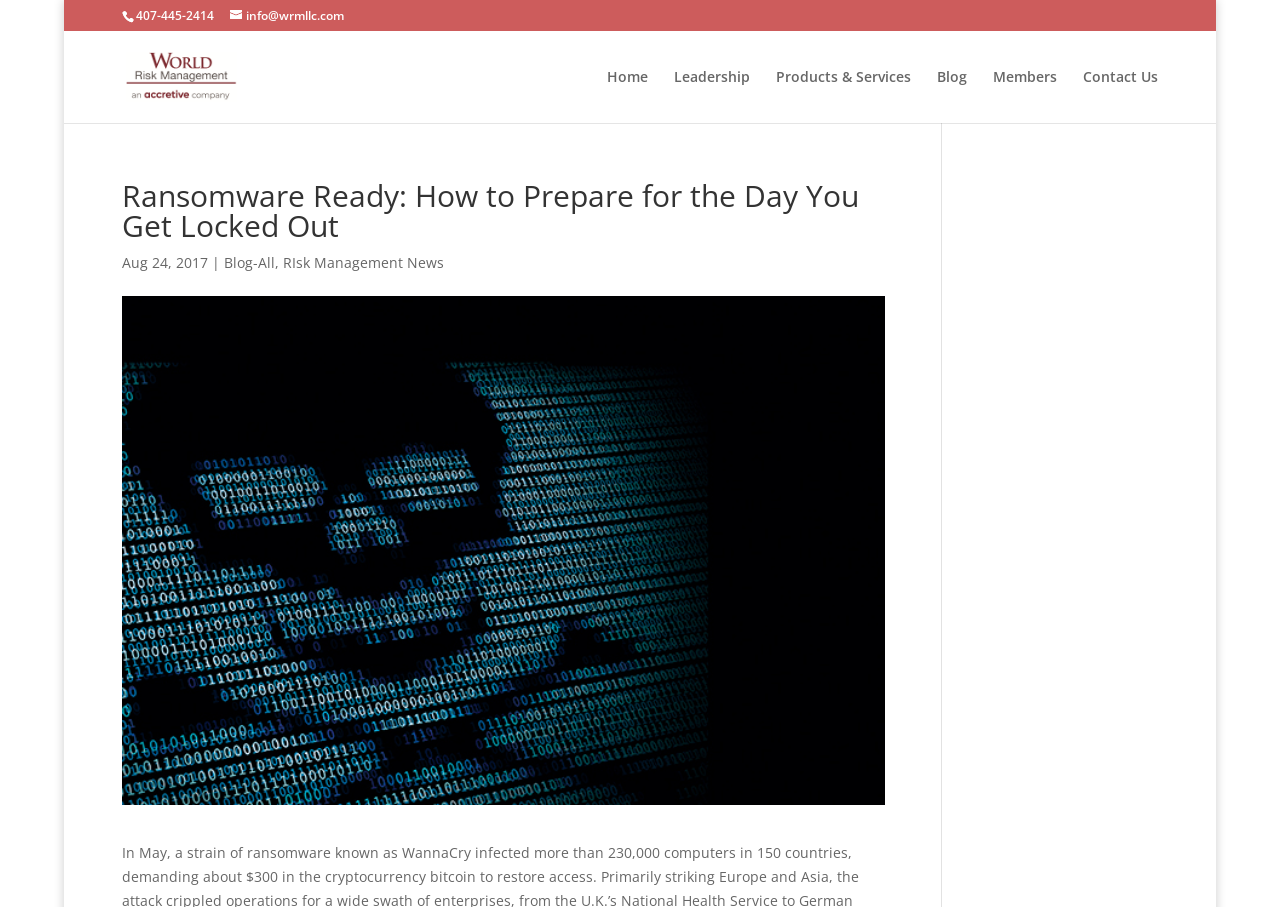Provide a thorough description of the webpage you see.

The webpage appears to be an article from World Risk Management, focusing on ransomware preparation. At the top left, there is a phone number "407-445-2414" and an email address "info@wrmllc.com" next to it. Below these, there is a logo of World Risk Management, which is an image with the company name. 

On the top right, there is a navigation menu with six links: "Home", "Leadership", "Products & Services", "Blog", "Members", and "Contact Us", arranged horizontally from left to right.

The main content of the webpage starts with a heading "Ransomware Ready: How to Prepare for the Day You Get Locked Out" at the top center. Below the heading, there is a publication date "Aug 24, 2017" on the left, followed by a vertical line and a link to "Blog-All". On the right of the date, there is another link to "RIsk Management News". 

Below these, there is a large image related to ransomware, taking up most of the page's width. The image is positioned in the middle of the page, with some space above and below it.